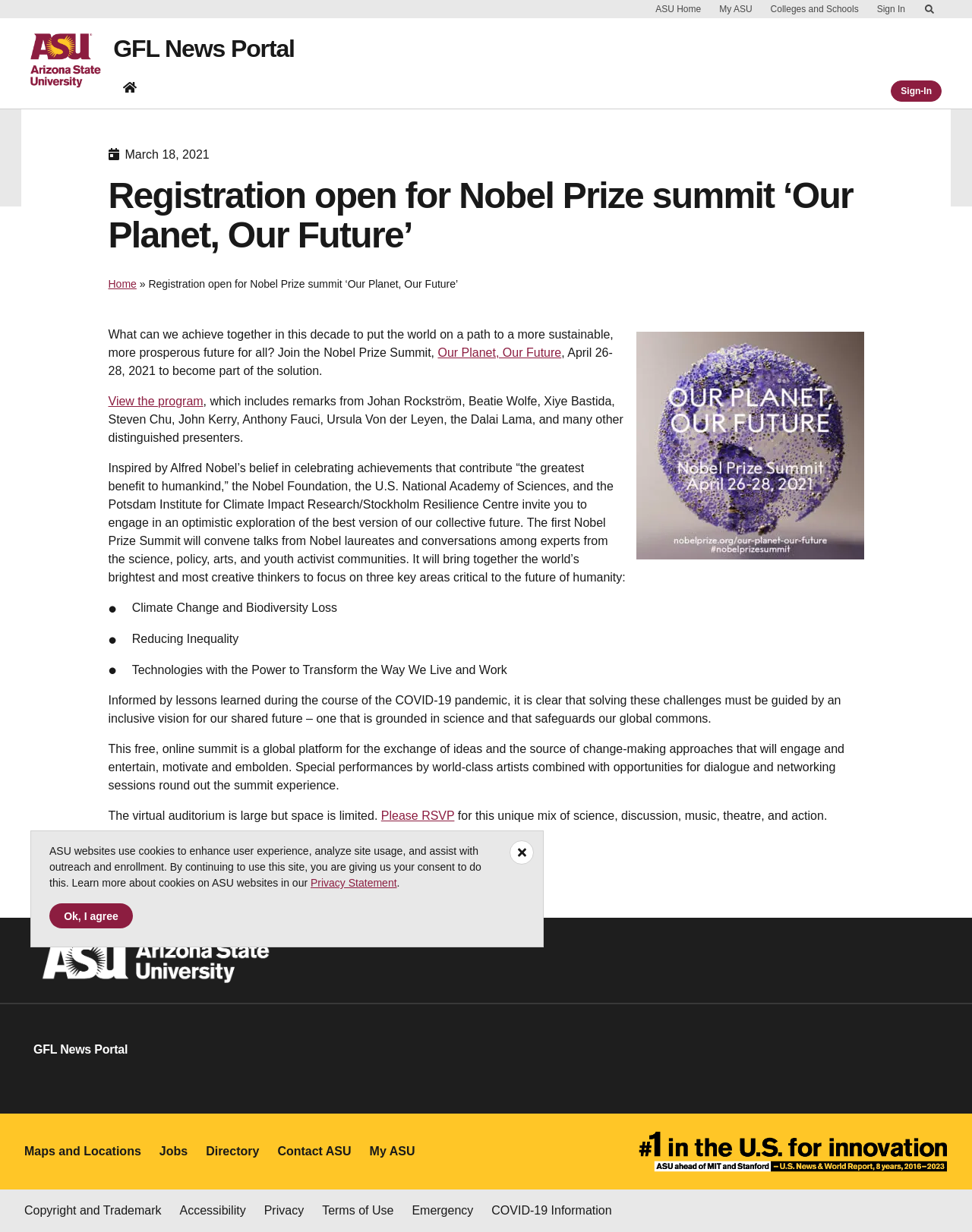Please identify the bounding box coordinates of the clickable area that will allow you to execute the instruction: "Browse posts from January 2024".

None